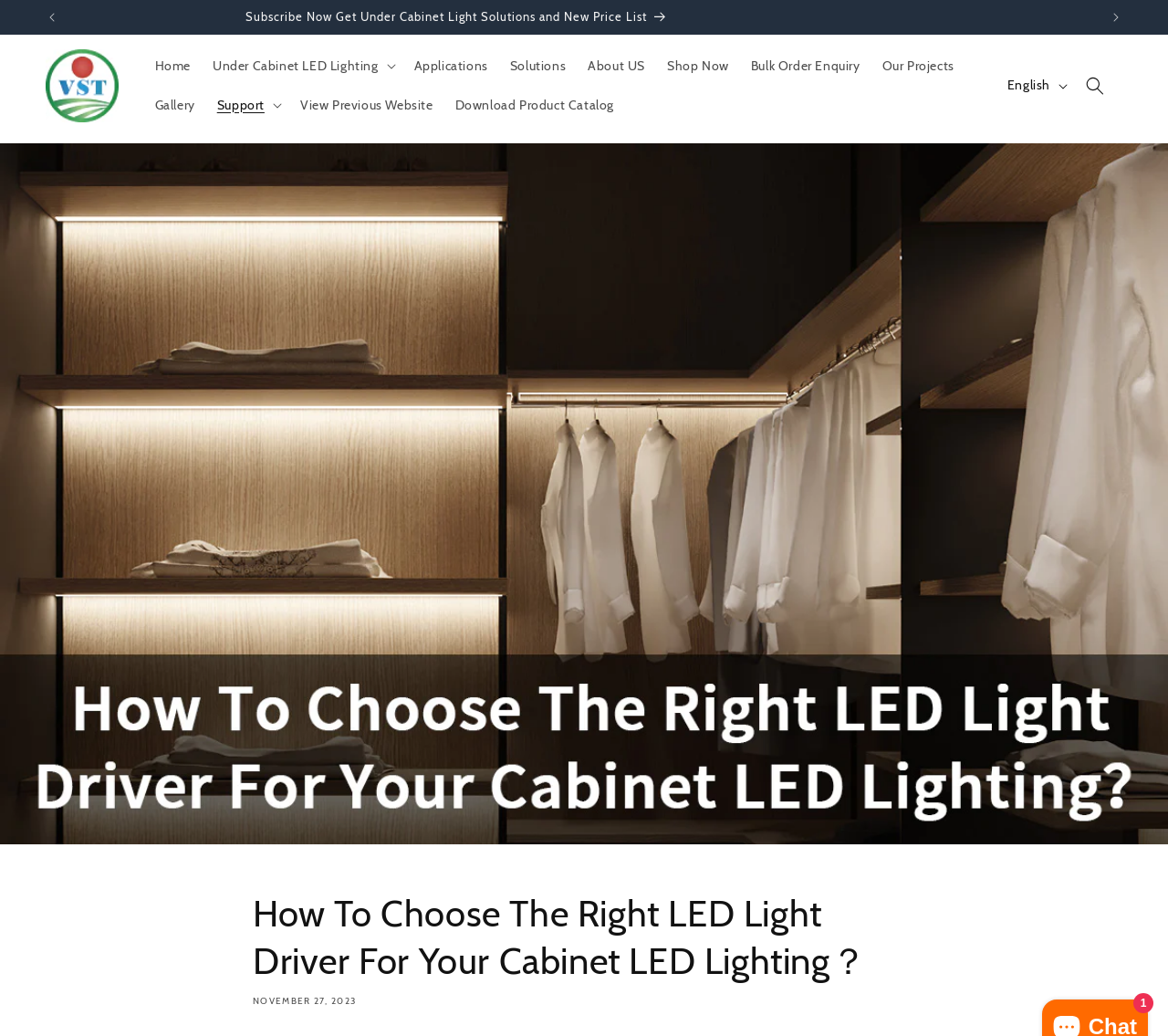Respond to the question below with a single word or phrase:
What is the name of the website?

VSTLED.COM